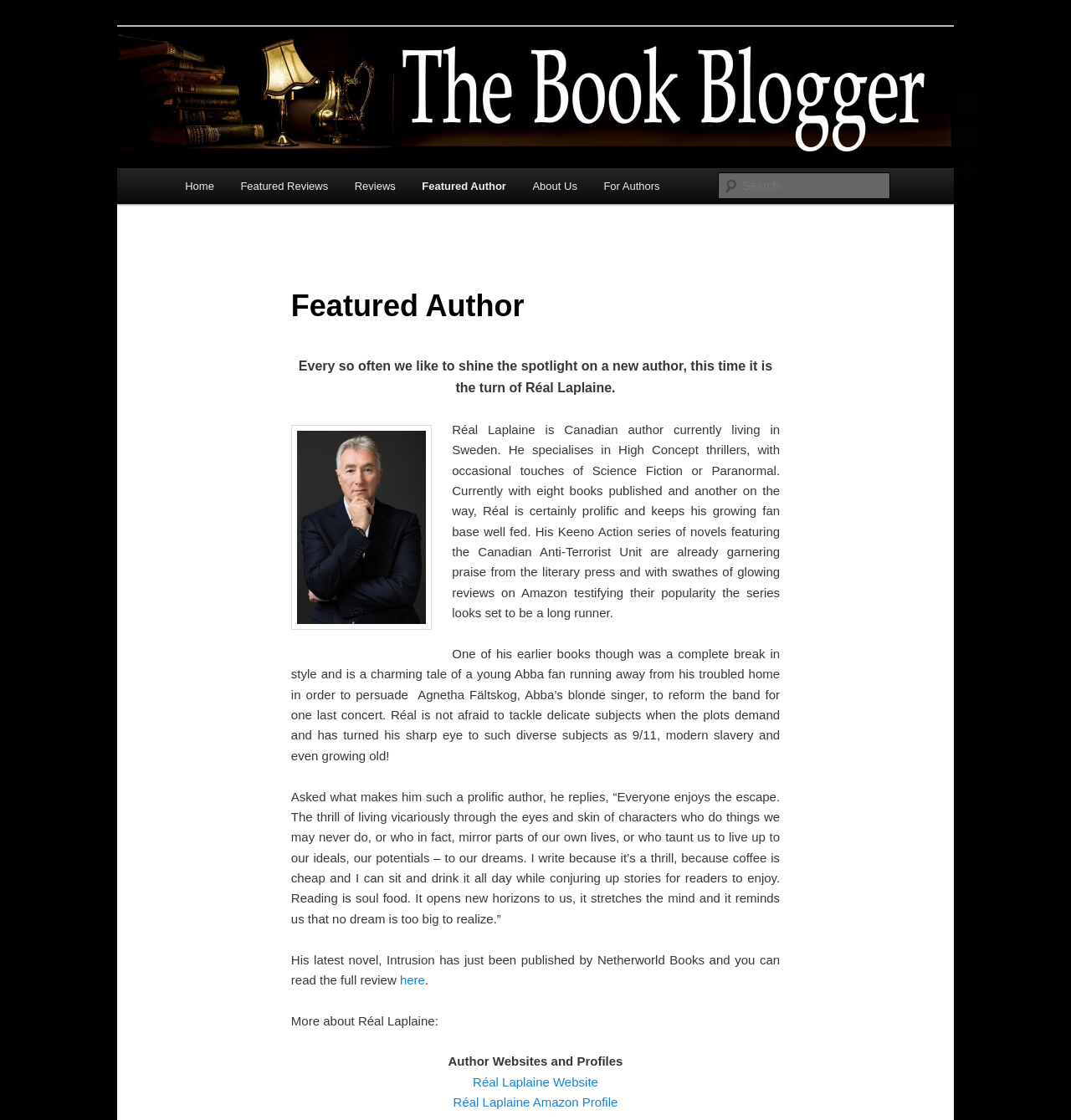Indicate the bounding box coordinates of the element that must be clicked to execute the instruction: "Check out Réal Laplaine's Amazon profile". The coordinates should be given as four float numbers between 0 and 1, i.e., [left, top, right, bottom].

[0.423, 0.978, 0.577, 0.99]